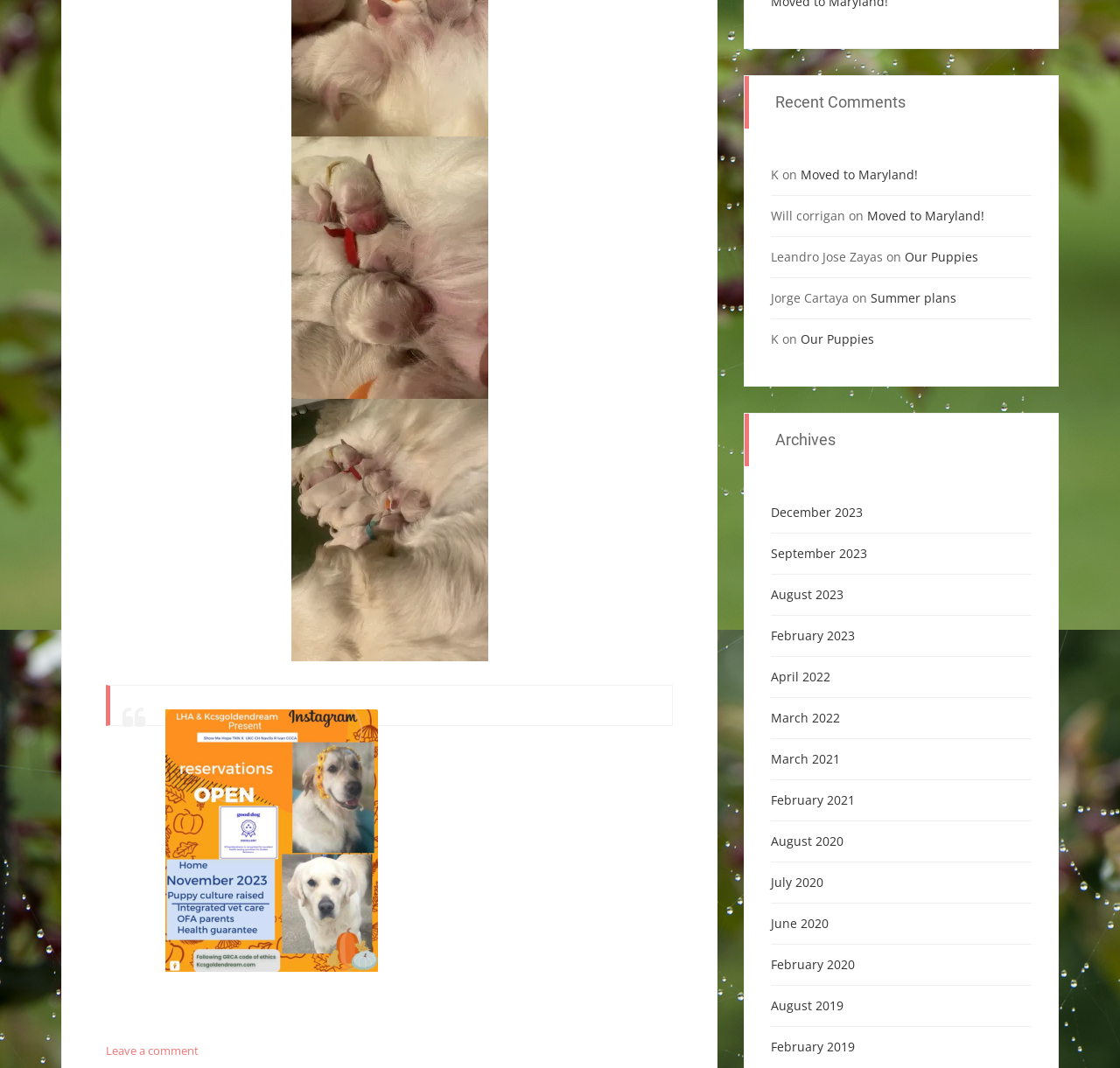Use one word or a short phrase to answer the question provided: 
What is the title of the first comment?

Moved to Maryland!